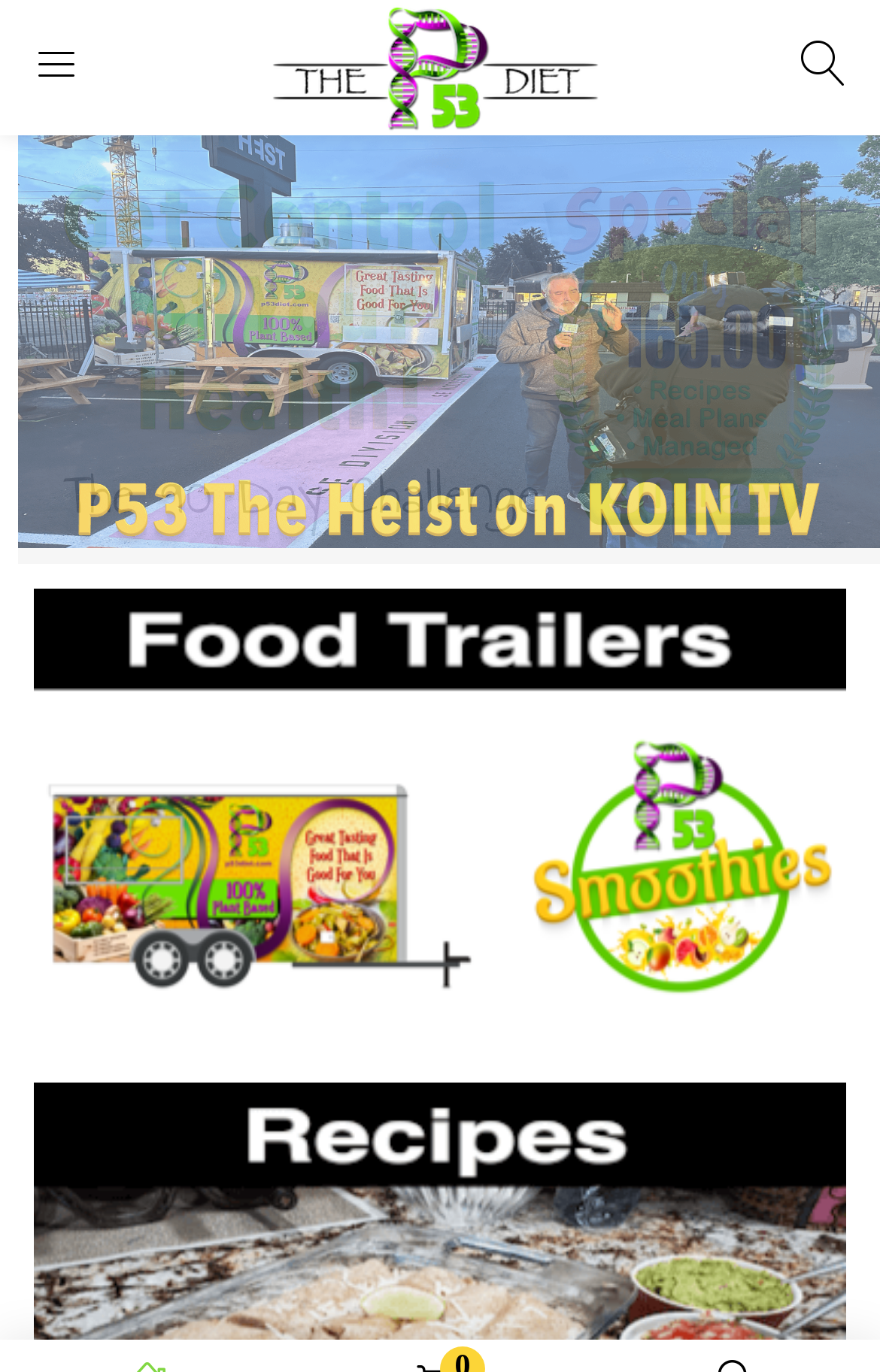Locate the bounding box coordinates of the element you need to click to accomplish the task described by this instruction: "Click on Lost password?".

[0.737, 0.421, 0.962, 0.464]